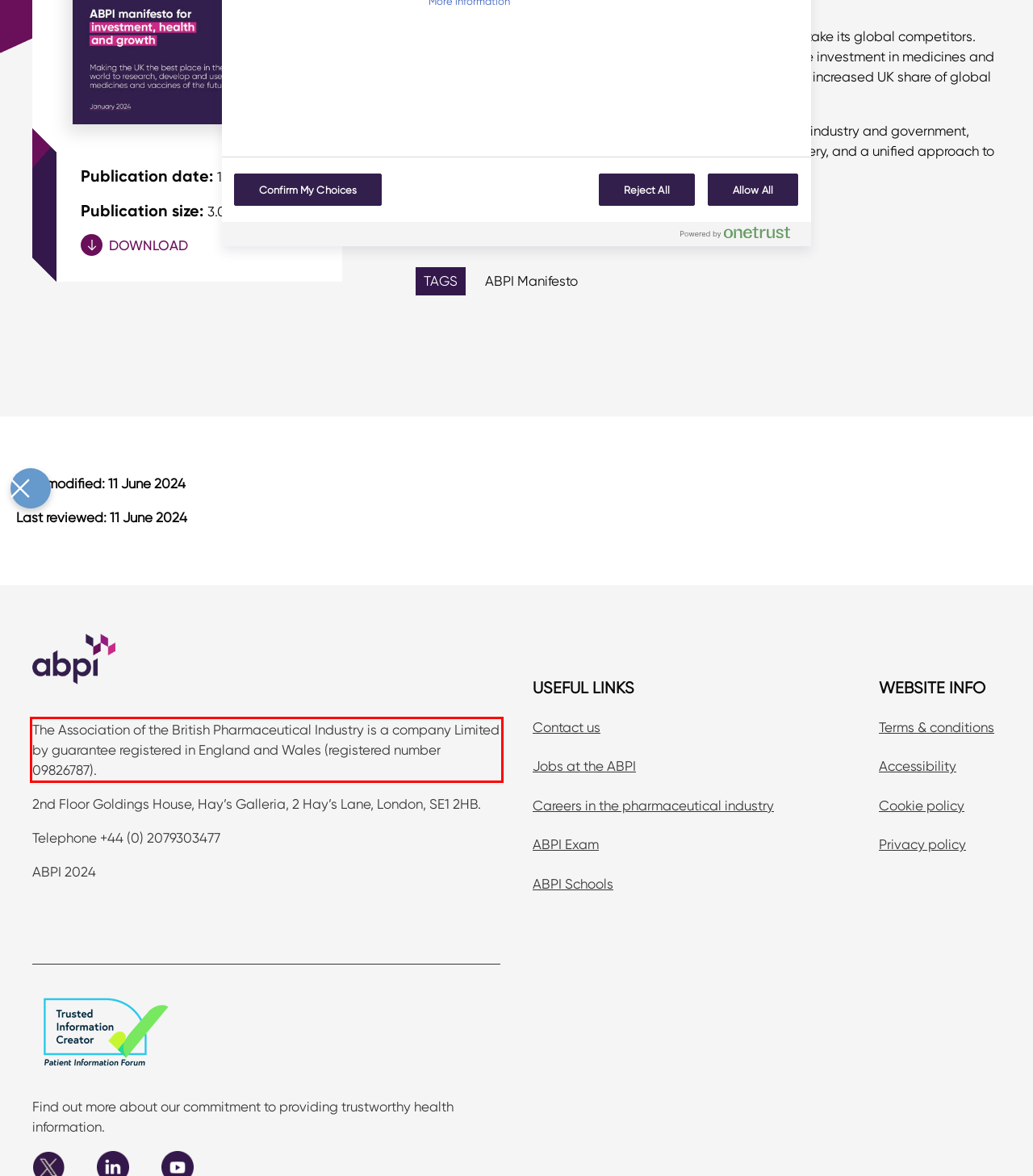Locate the red bounding box in the provided webpage screenshot and use OCR to determine the text content inside it.

The Association of the British Pharmaceutical Industry is a company Limited by guarantee registered in England and Wales (registered number 09826787).